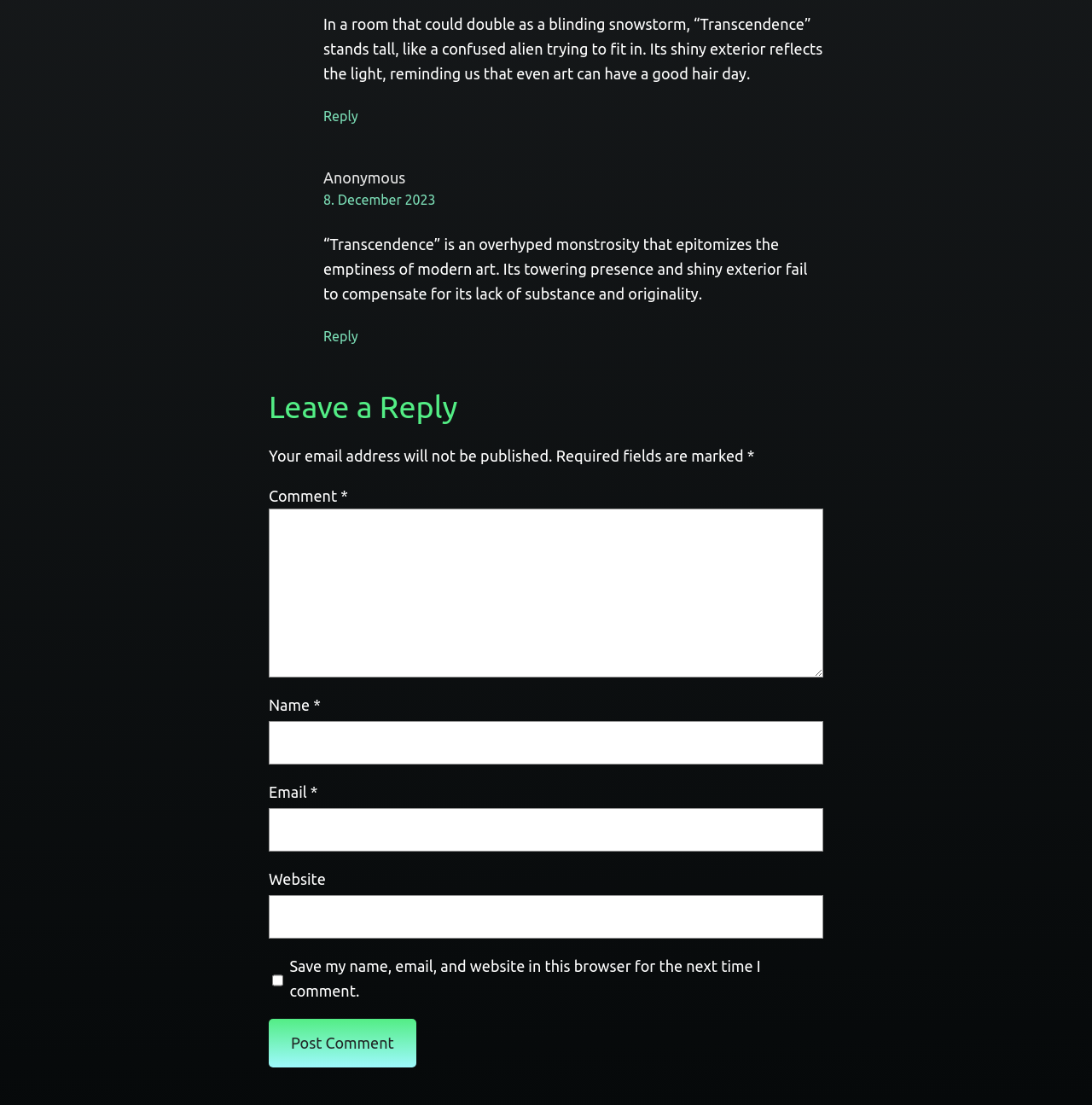What is required to leave a reply?
Deliver a detailed and extensive answer to the question.

To leave a reply, the user needs to fill in the required fields which are 'Name', 'Email', and 'Comment' as indicated by the asterisk symbol next to each field.